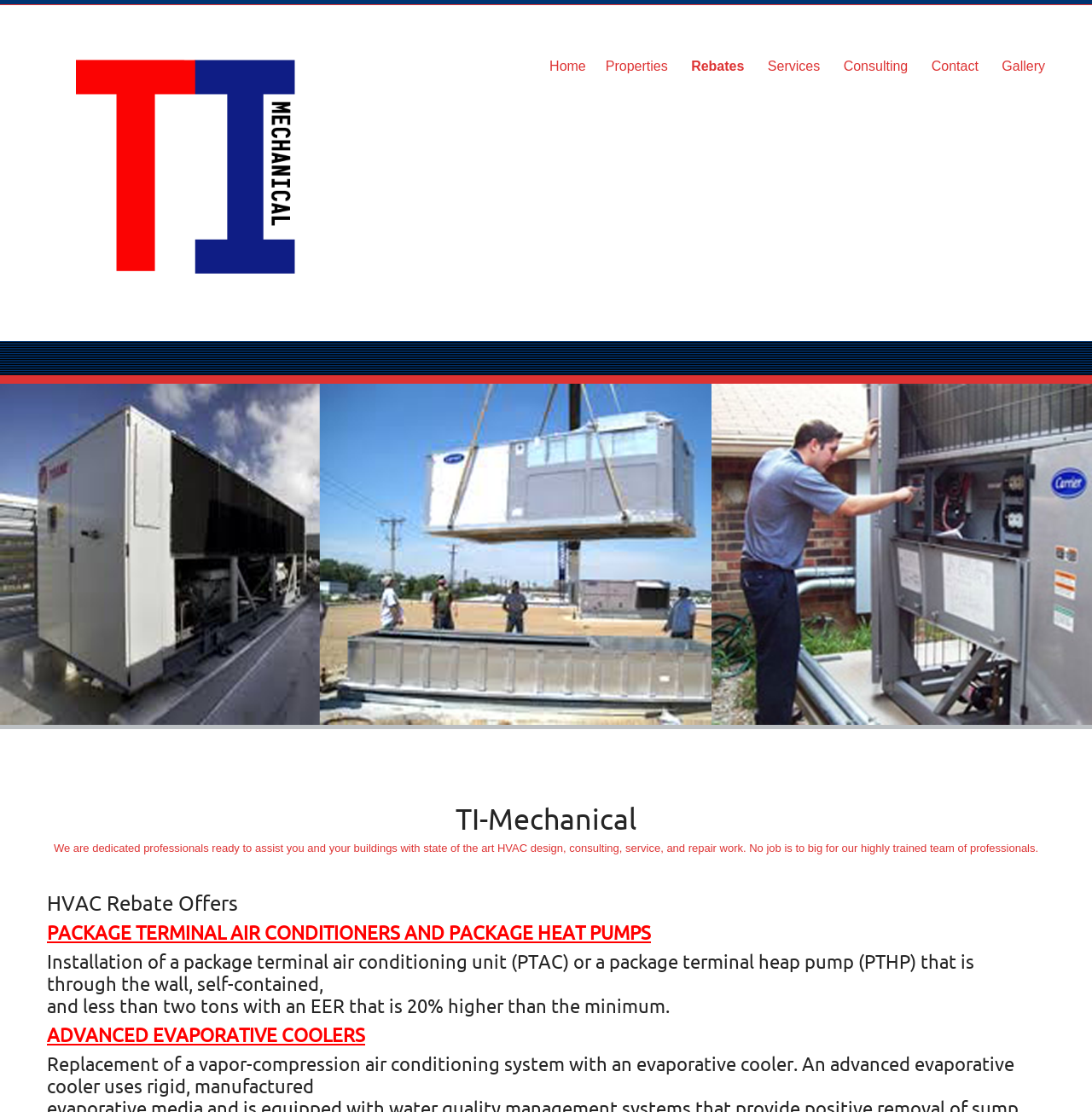Identify the bounding box coordinates for the element that needs to be clicked to fulfill this instruction: "View the 'Rebates' page". Provide the coordinates in the format of four float numbers between 0 and 1: [left, top, right, bottom].

[0.633, 0.037, 0.682, 0.082]